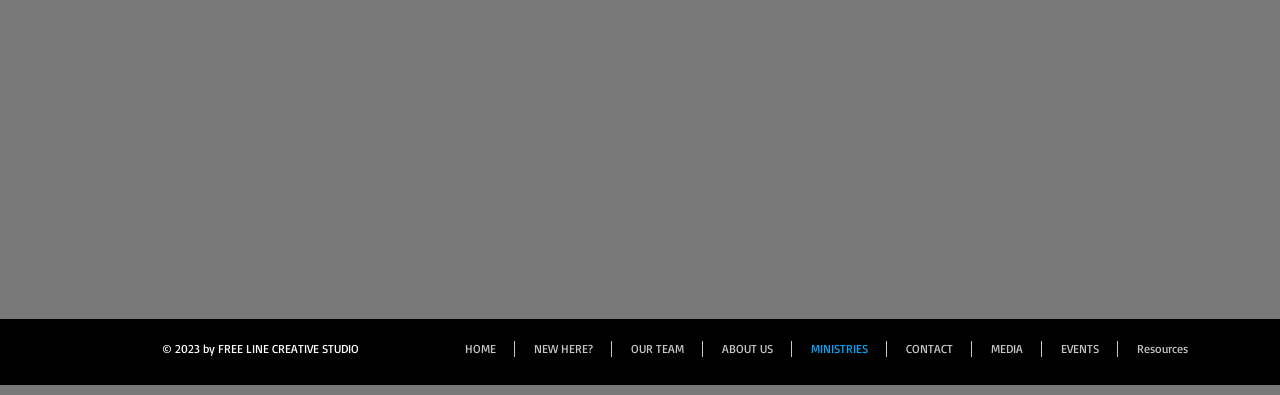Provide a brief response using a word or short phrase to this question:
What is the copyright year of the website?

2023